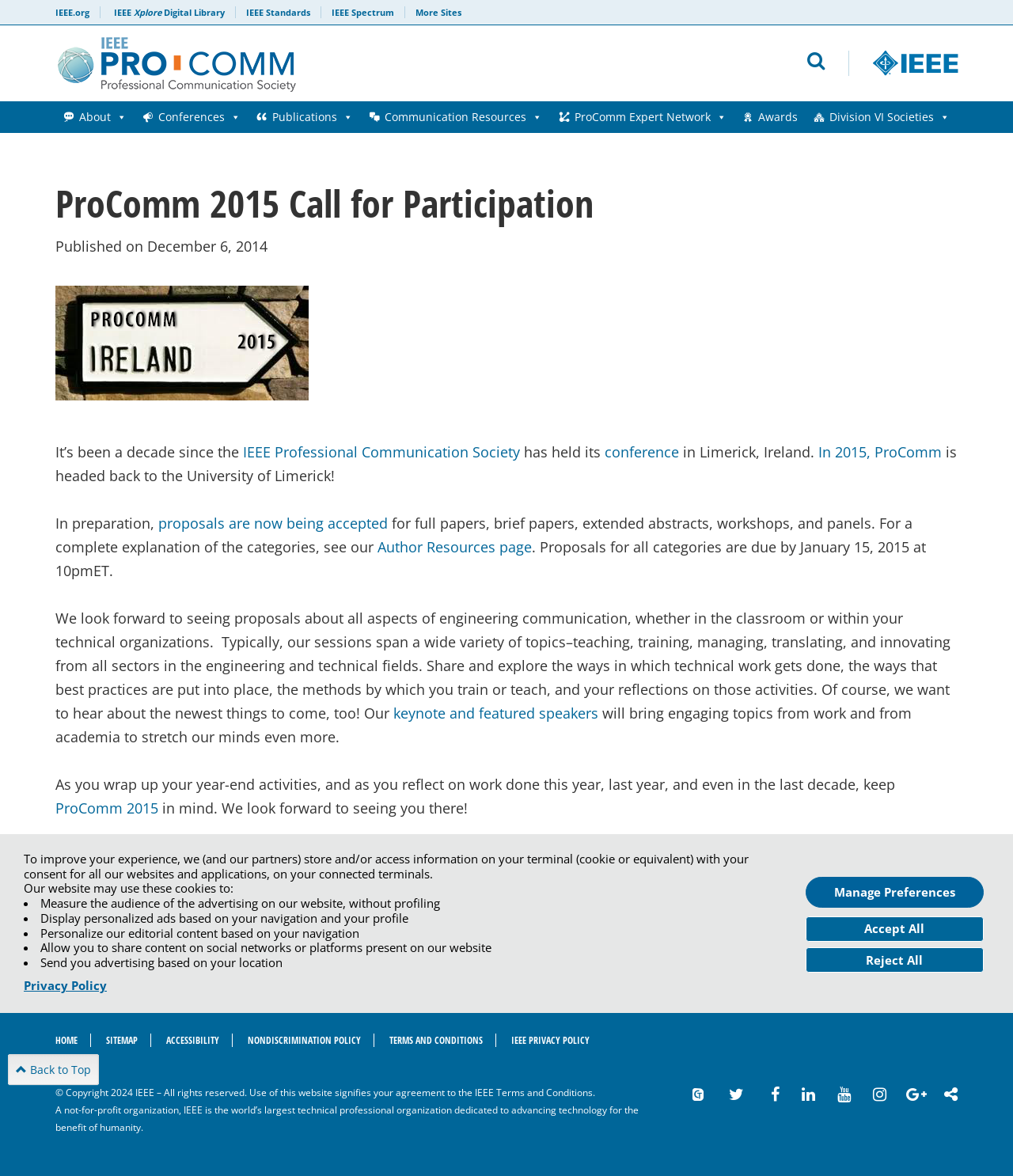What is the purpose of the ProComm 2015 conference?
Examine the screenshot and reply with a single word or phrase.

To discuss engineering communication